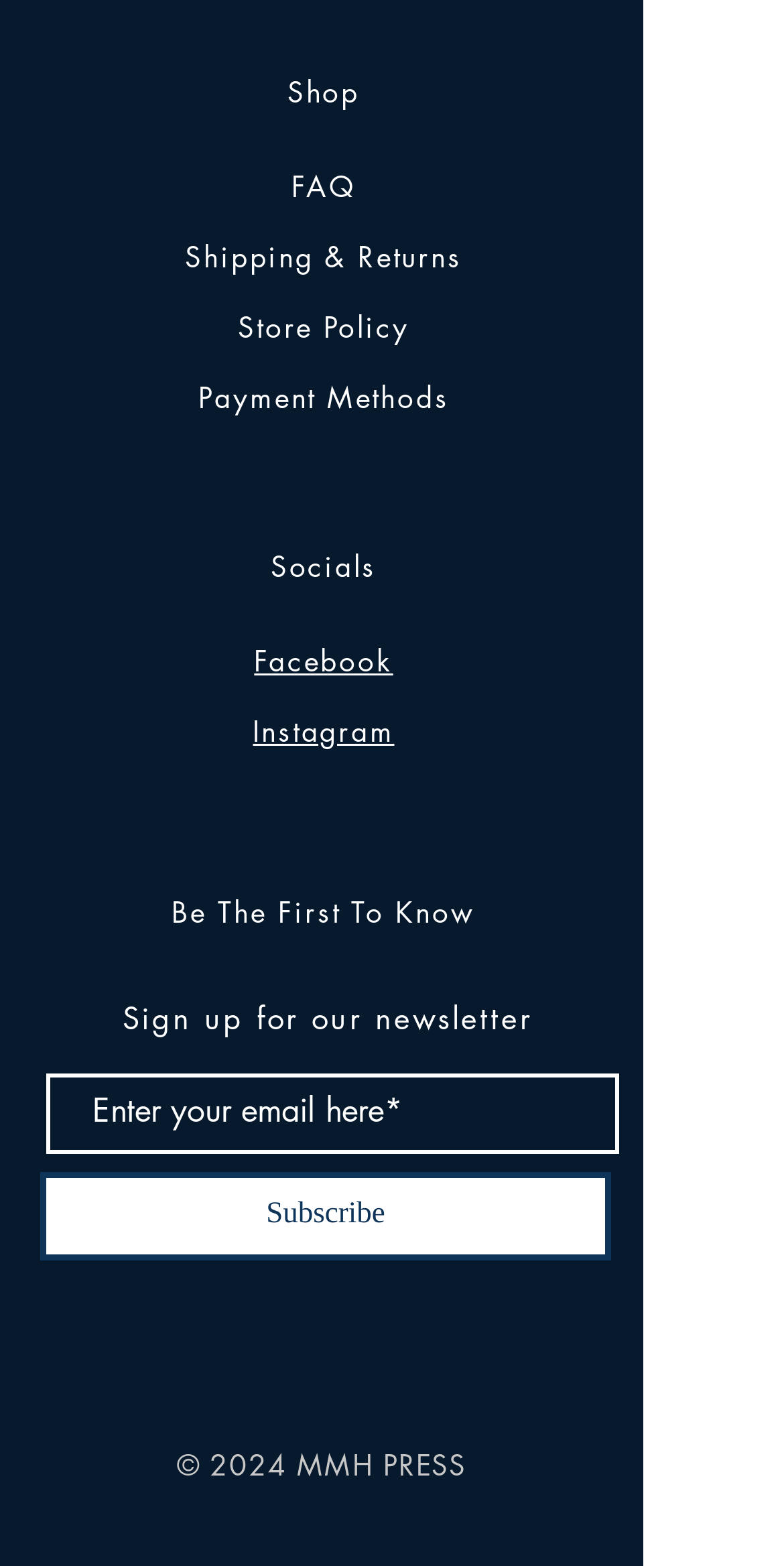Determine the bounding box coordinates for the clickable element required to fulfill the instruction: "Click on Shipping & Returns". Provide the coordinates as four float numbers between 0 and 1, i.e., [left, top, right, bottom].

[0.236, 0.151, 0.589, 0.176]